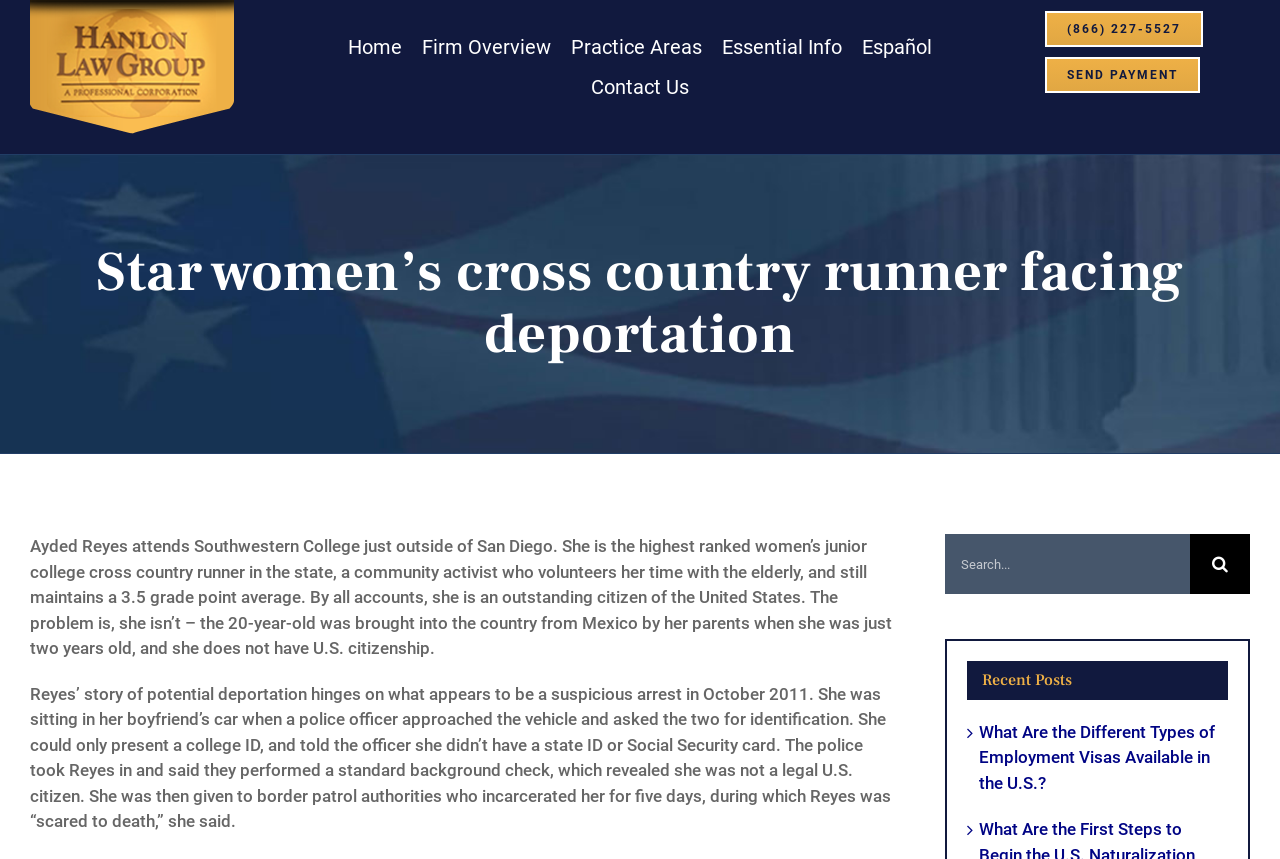Please provide a comprehensive answer to the question below using the information from the image: What is the name of the cross country runner?

I found the answer by reading the static text element that describes the runner, which mentions her name as Ayded Reyes.